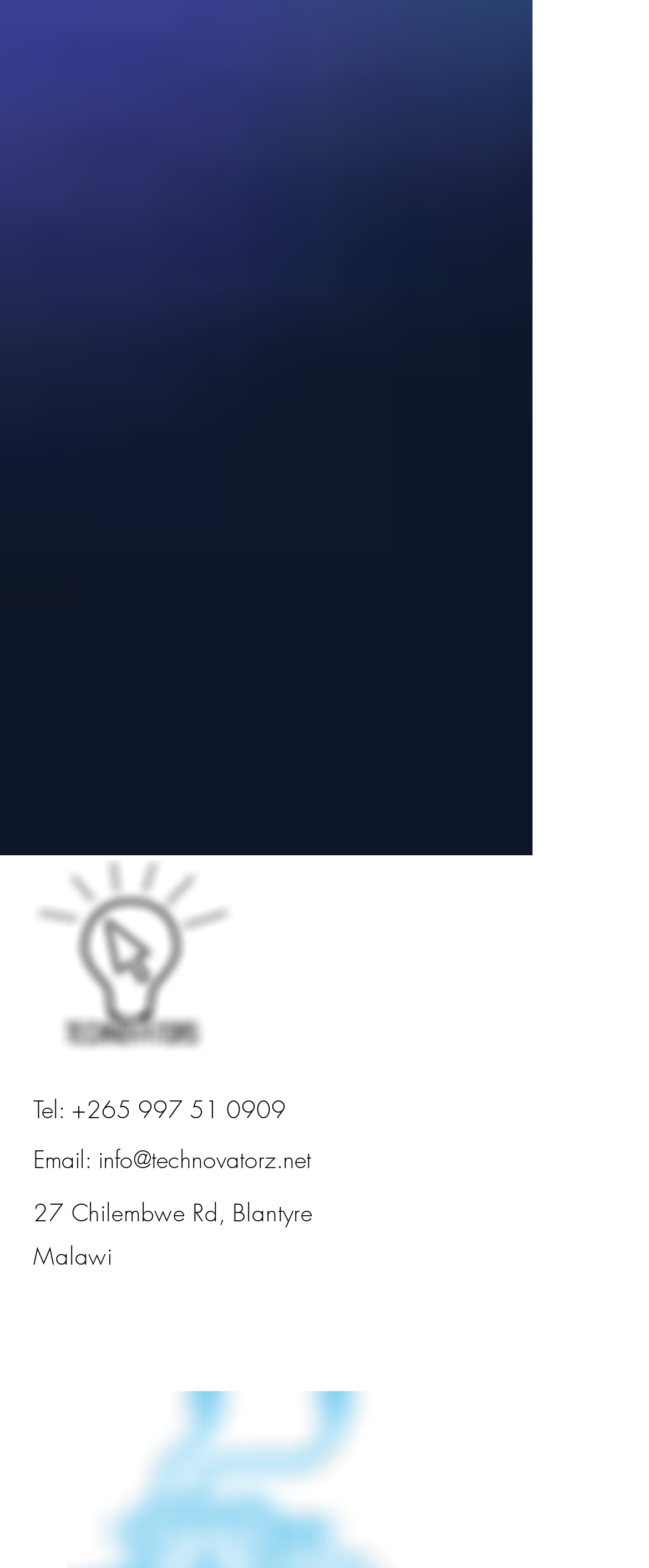Respond with a single word or phrase:
How many social media links are there?

5